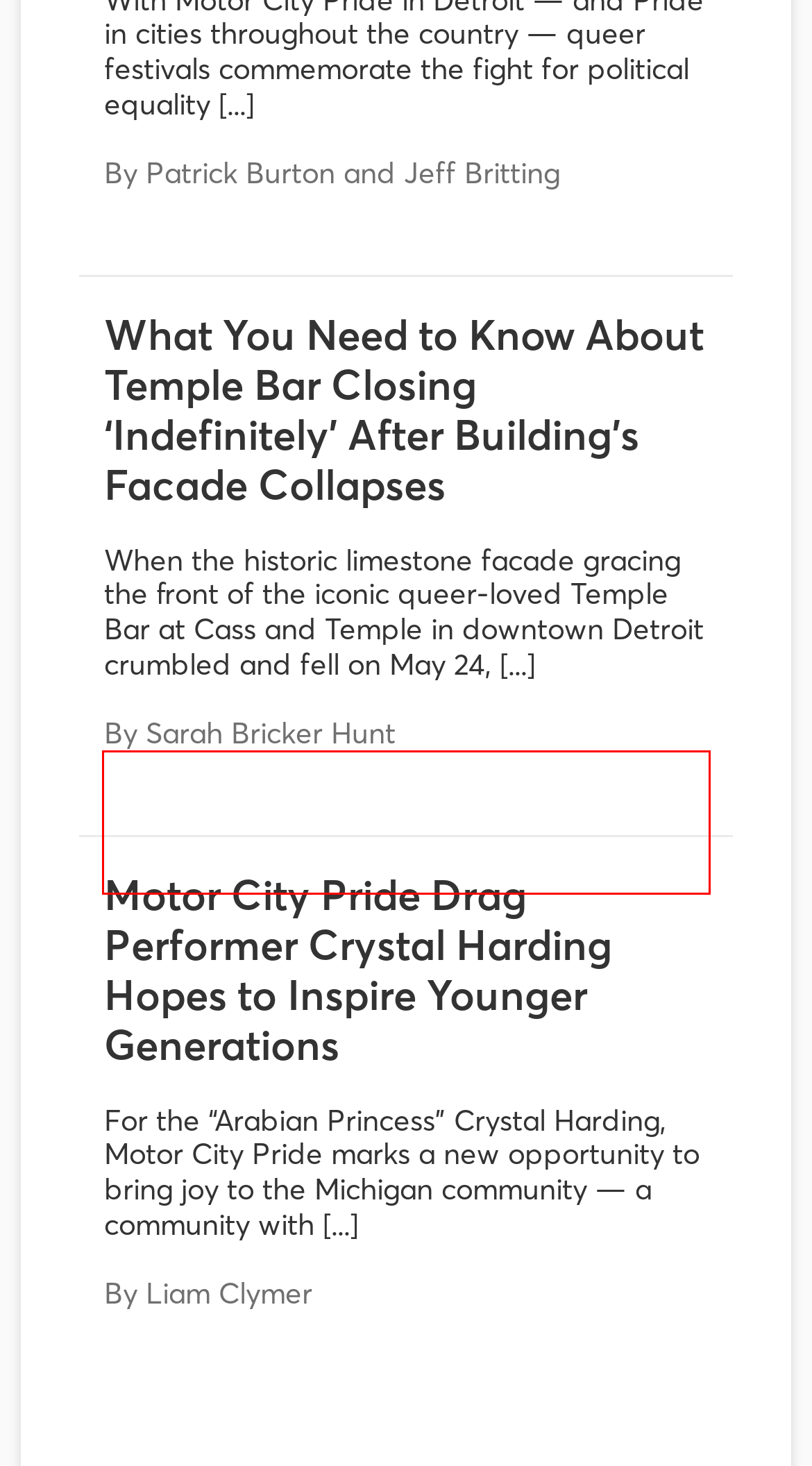You have a screenshot of a webpage with a red bounding box. Identify and extract the text content located inside the red bounding box.

For the “Arabian Princess” Crystal Harding, Motor City Pride marks a new opportunity to bring joy to the Michigan community — a community with [...]